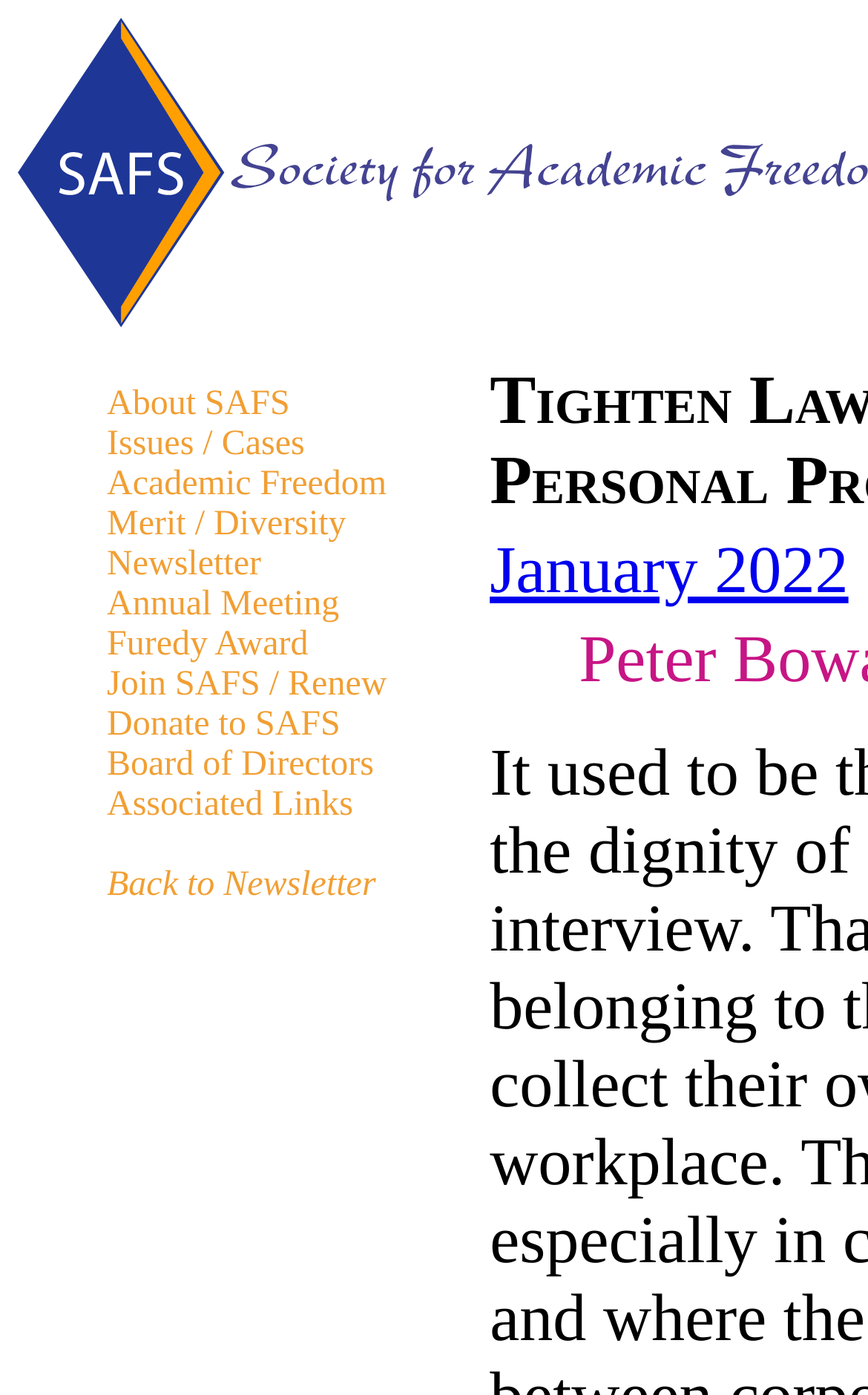Pinpoint the bounding box coordinates of the clickable element to carry out the following instruction: "View January 2022 Newsletter."

[0.564, 0.382, 0.977, 0.436]